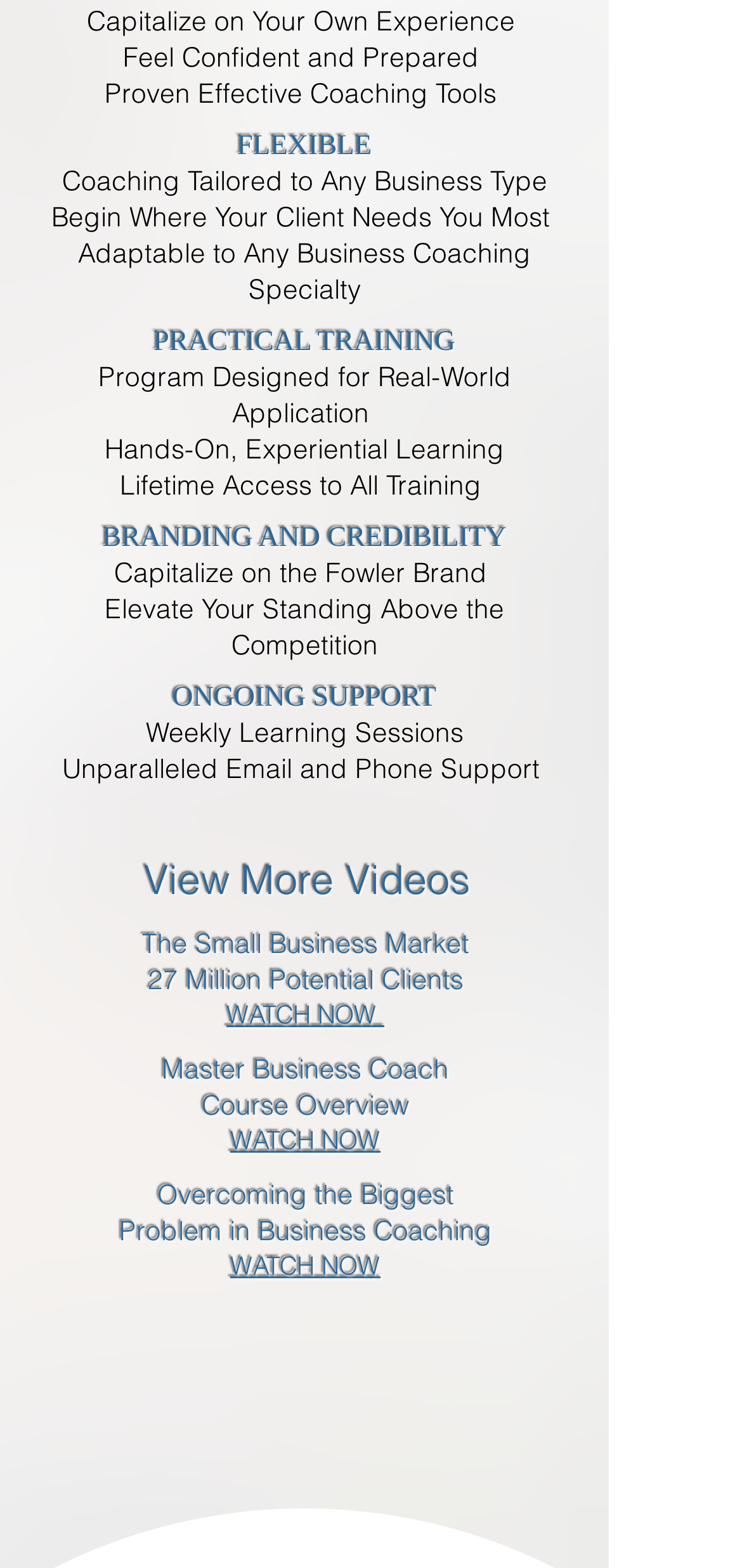How often are learning sessions provided?
Craft a detailed and extensive response to the question.

According to the 'ONGOING SUPPORT' section, weekly learning sessions are provided, along with unparalleled email and phone support.